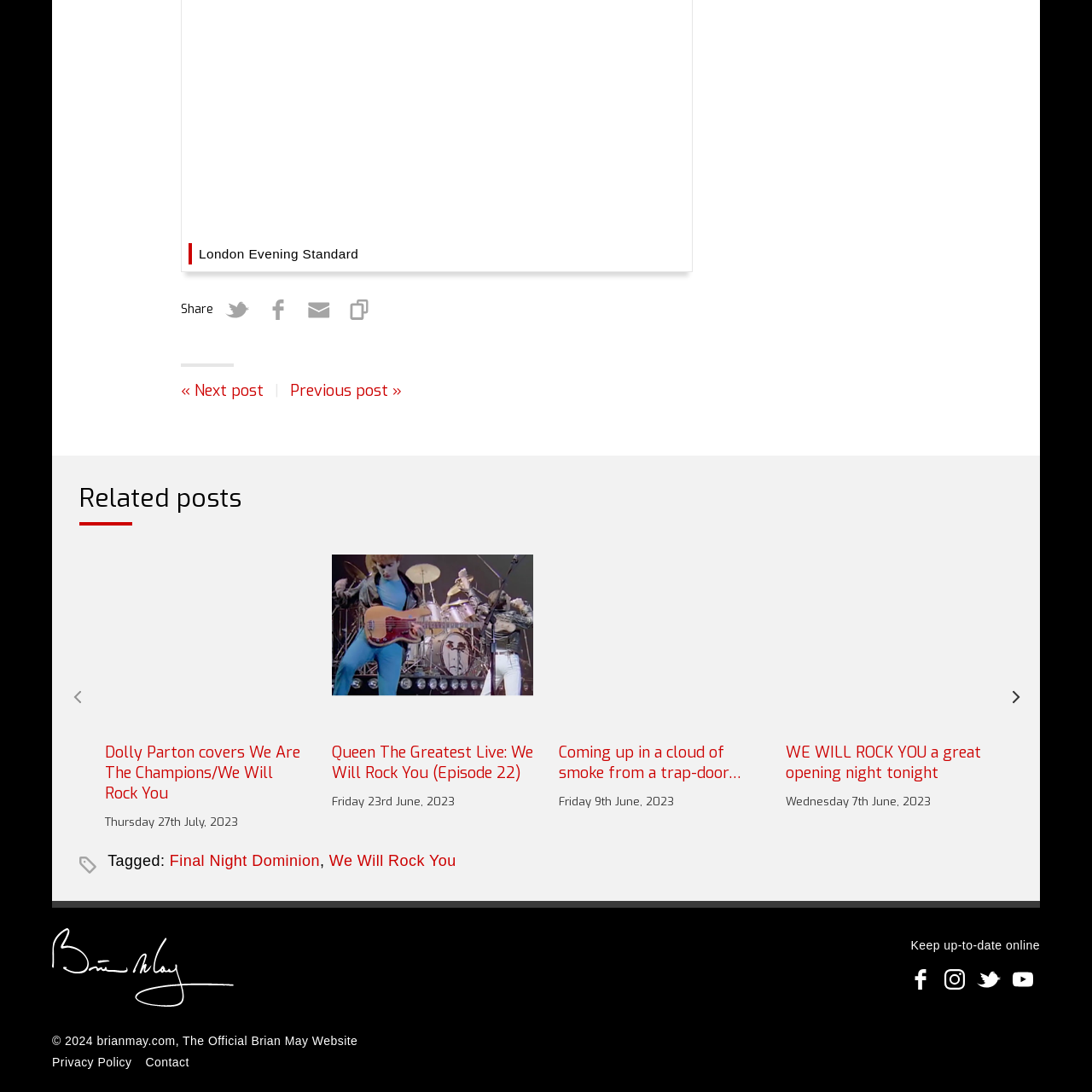What genres of music does the album combine?
Inspect the image enclosed by the red bounding box and provide a detailed and comprehensive answer to the question.

The caption states that the album blends Dolly Parton's signature country sound with elements of rock, indicating that the album combines these two genres of music.